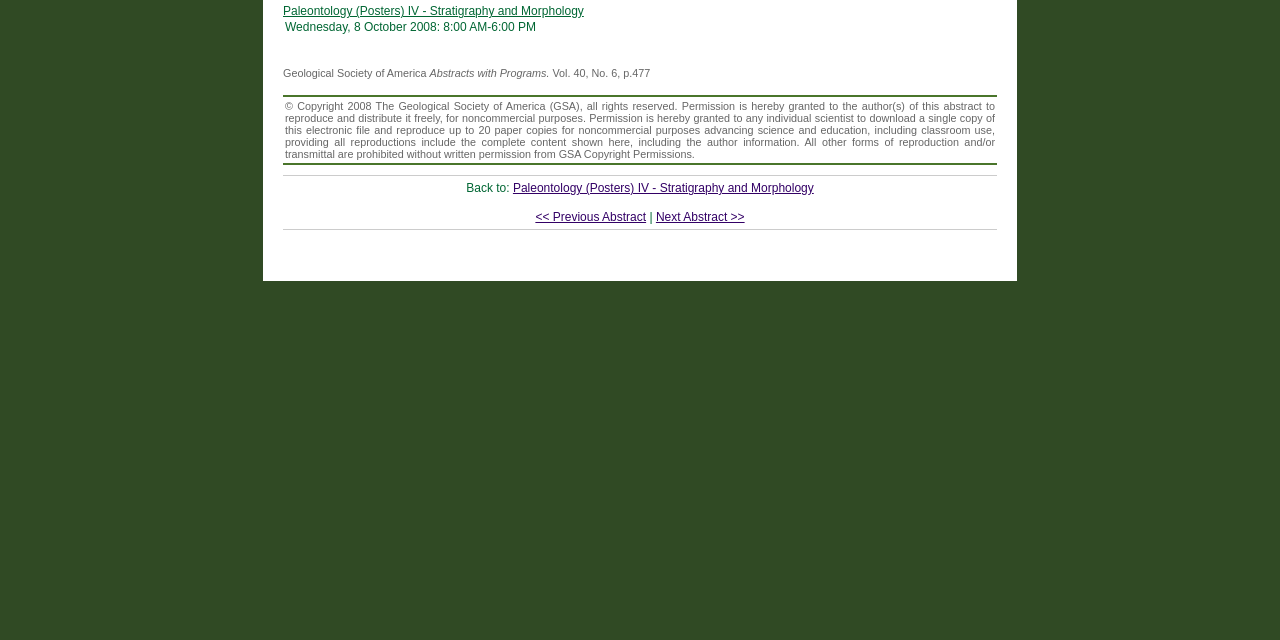Provide the bounding box coordinates for the UI element that is described as: "Baby care".

None